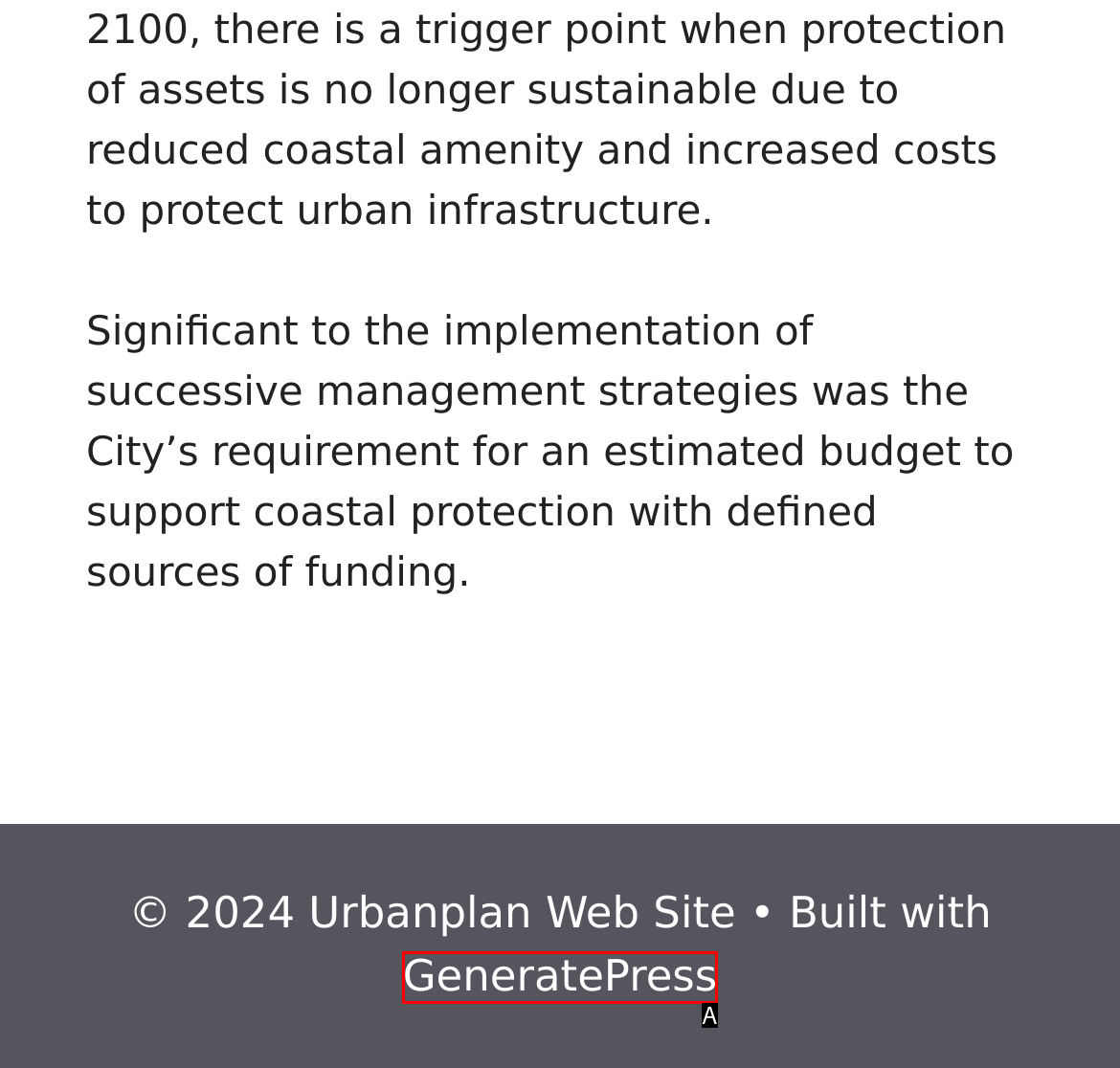Based on the given description: GeneratePress, determine which HTML element is the best match. Respond with the letter of the chosen option.

A